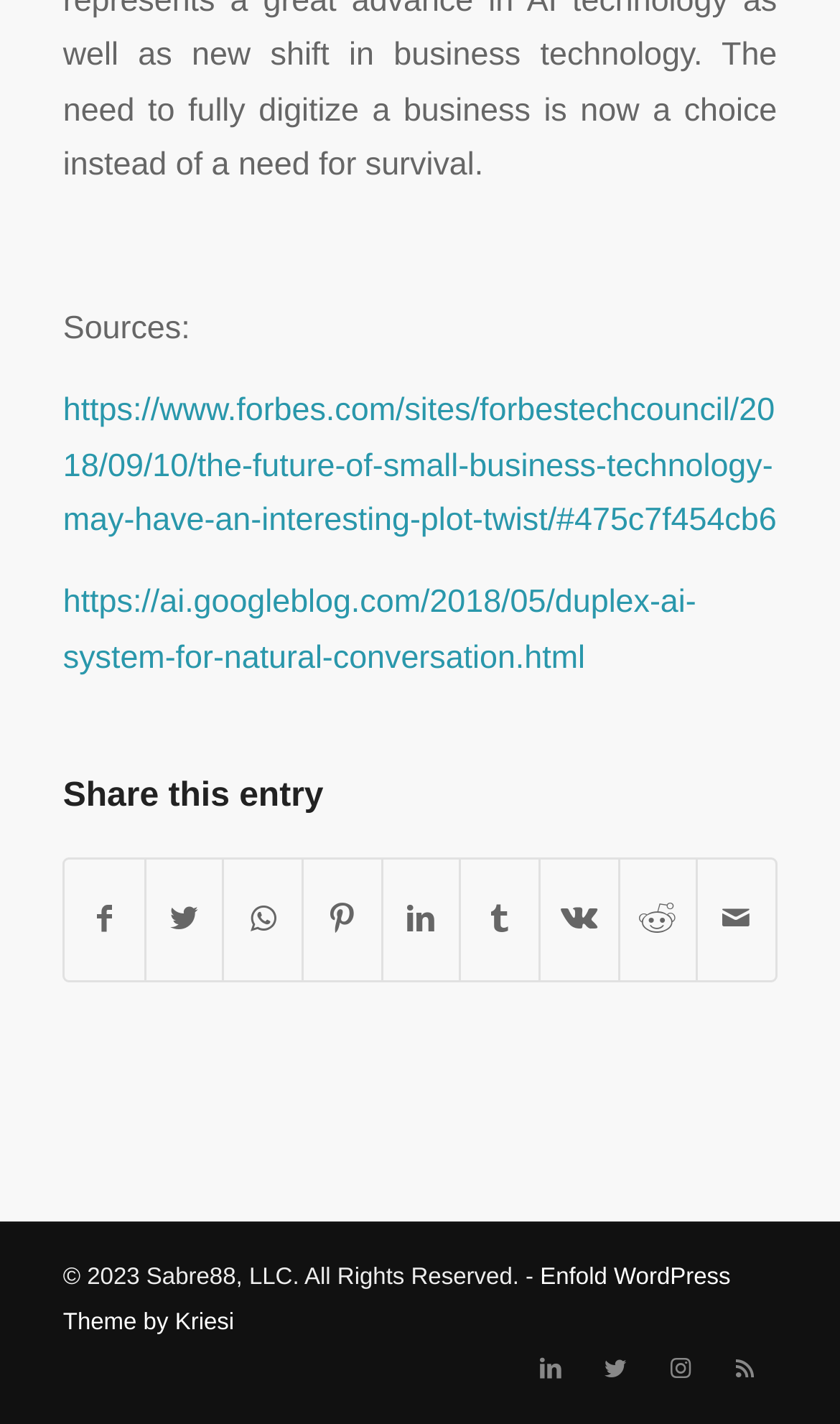Show the bounding box coordinates of the element that should be clicked to complete the task: "Check the copyright information".

[0.075, 0.888, 0.643, 0.906]